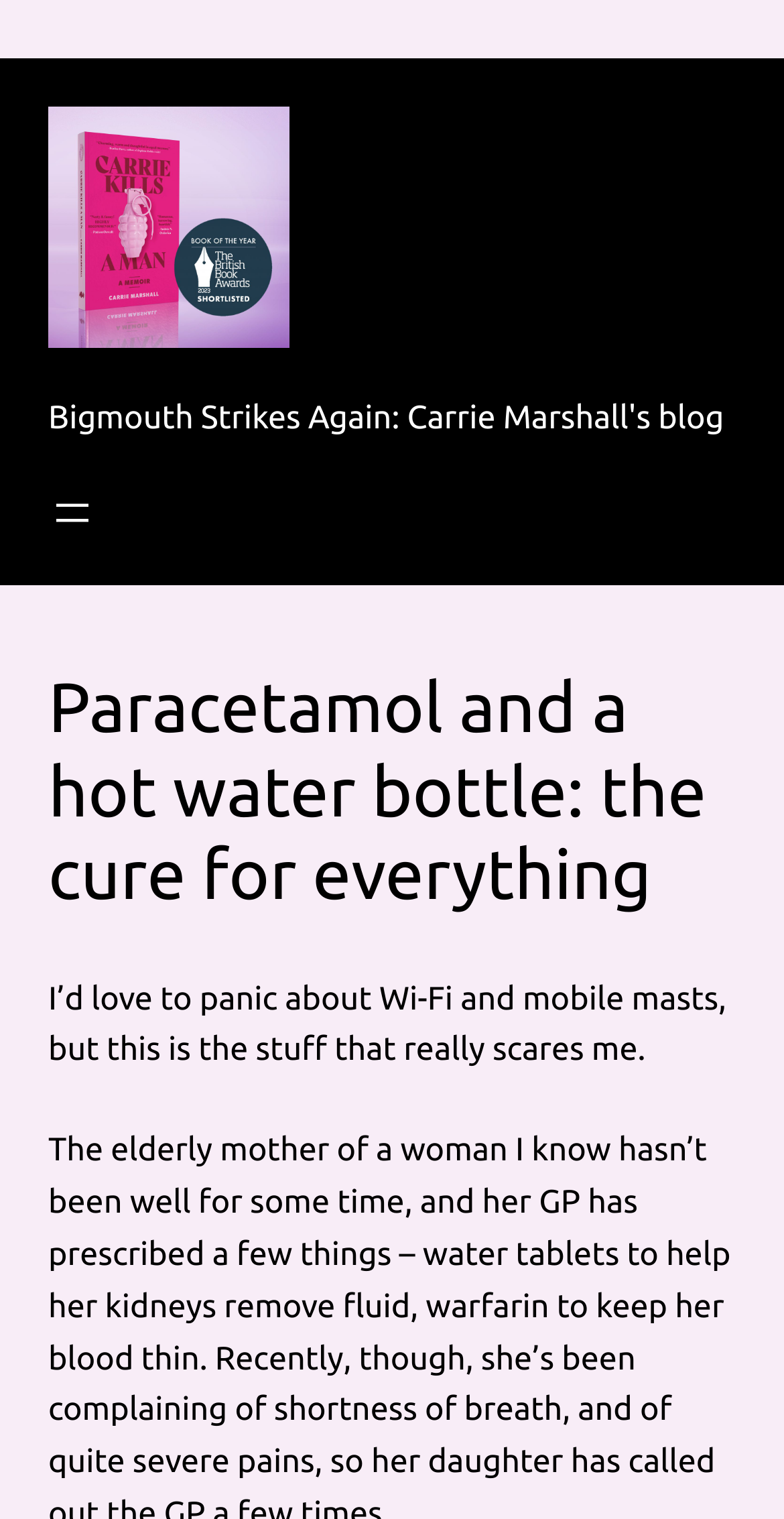Provide an in-depth description of the elements and layout of the webpage.

The webpage appears to be a blog post titled "Paracetamol and a hot water bottle: the cure for everything" by Carrie Marshall. At the top of the page, there is a link and an image, both labeled "Bigmouth Strikes Again: Carrie Marshall's blog", positioned side by side. Below them, there is a heading with the same title.

To the right of the heading, there is a navigation menu with an "Open menu" button. Below the navigation menu, there is a heading that displays the title of the blog post. Underneath the title, there is a paragraph of text that starts with "I’d love to panic about Wi-Fi and mobile masts, but this is the stuff that really scares me."